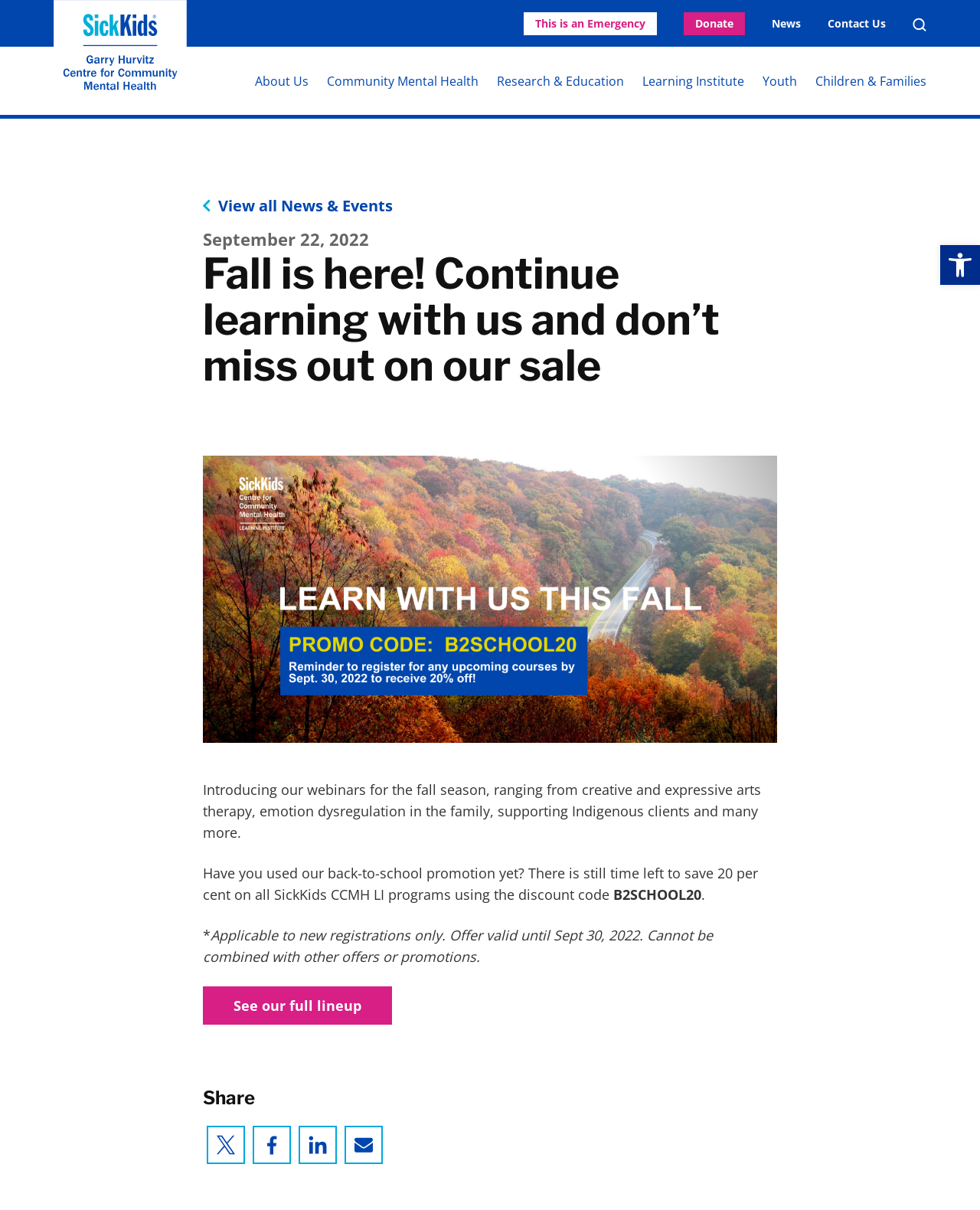Please determine the bounding box coordinates of the section I need to click to accomplish this instruction: "Visit The Garry Hurvitz Centre for Community Mental Health at SickKids".

[0.055, 0.0, 0.191, 0.095]